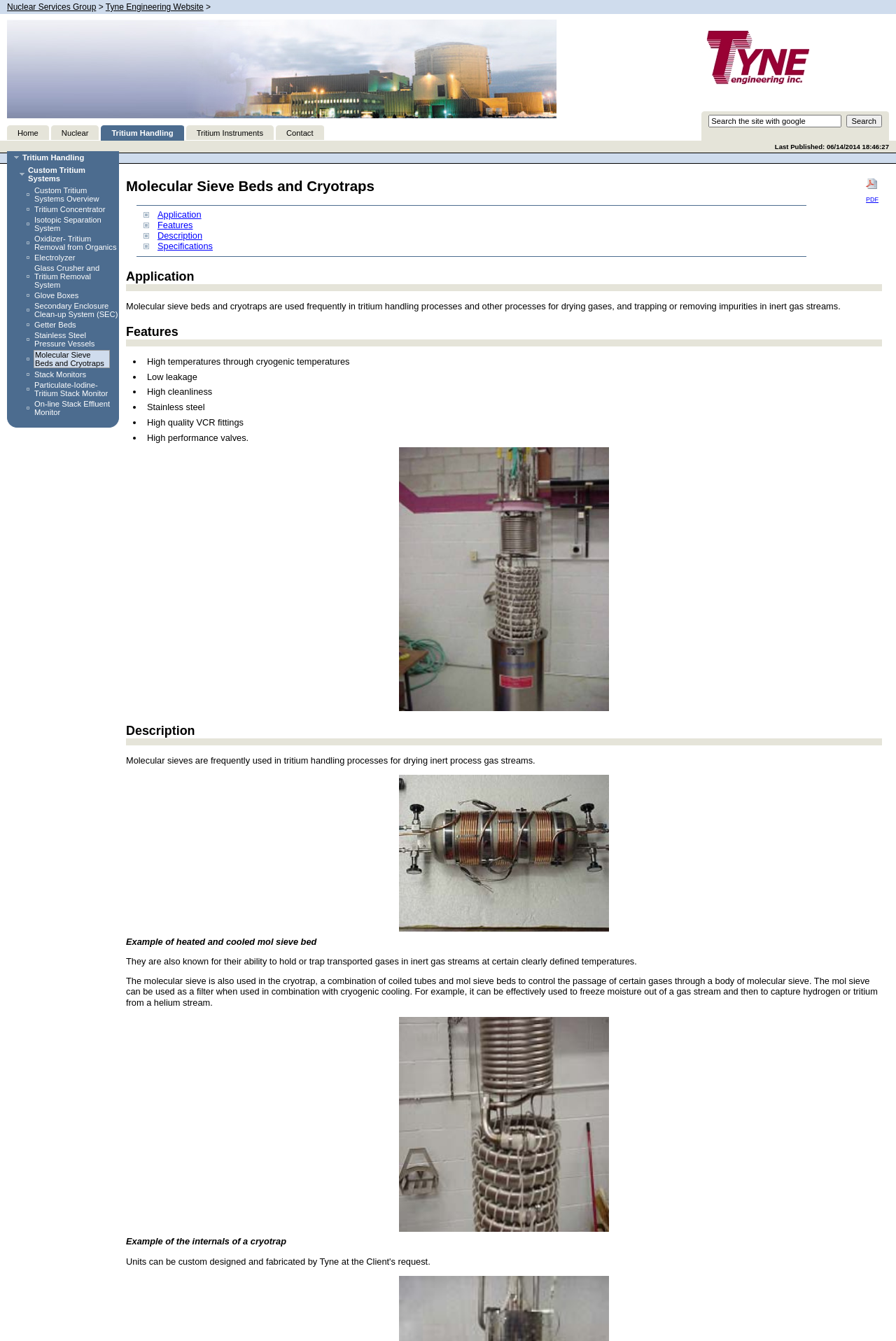What is the material of the VCR fittings?
Using the image as a reference, answer the question in detail.

The material of the VCR fittings can be found in the list of features under the heading 'Features', which mentions that the molecular sieve beds and cryotraps have high quality VCR fittings made of stainless steel.